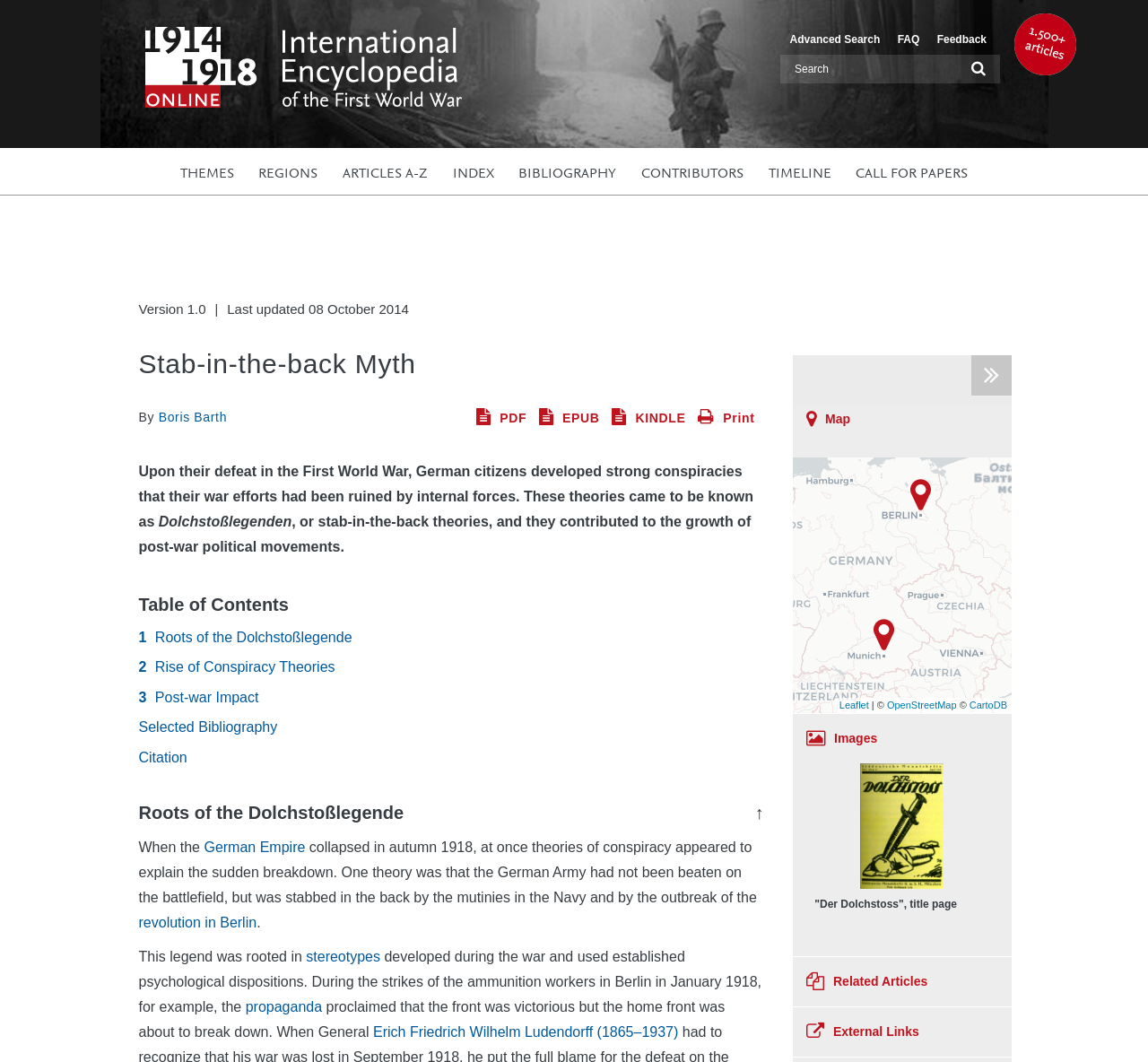Give the bounding box coordinates for the element described by: "Call for Papers".

[0.745, 0.157, 0.843, 0.171]